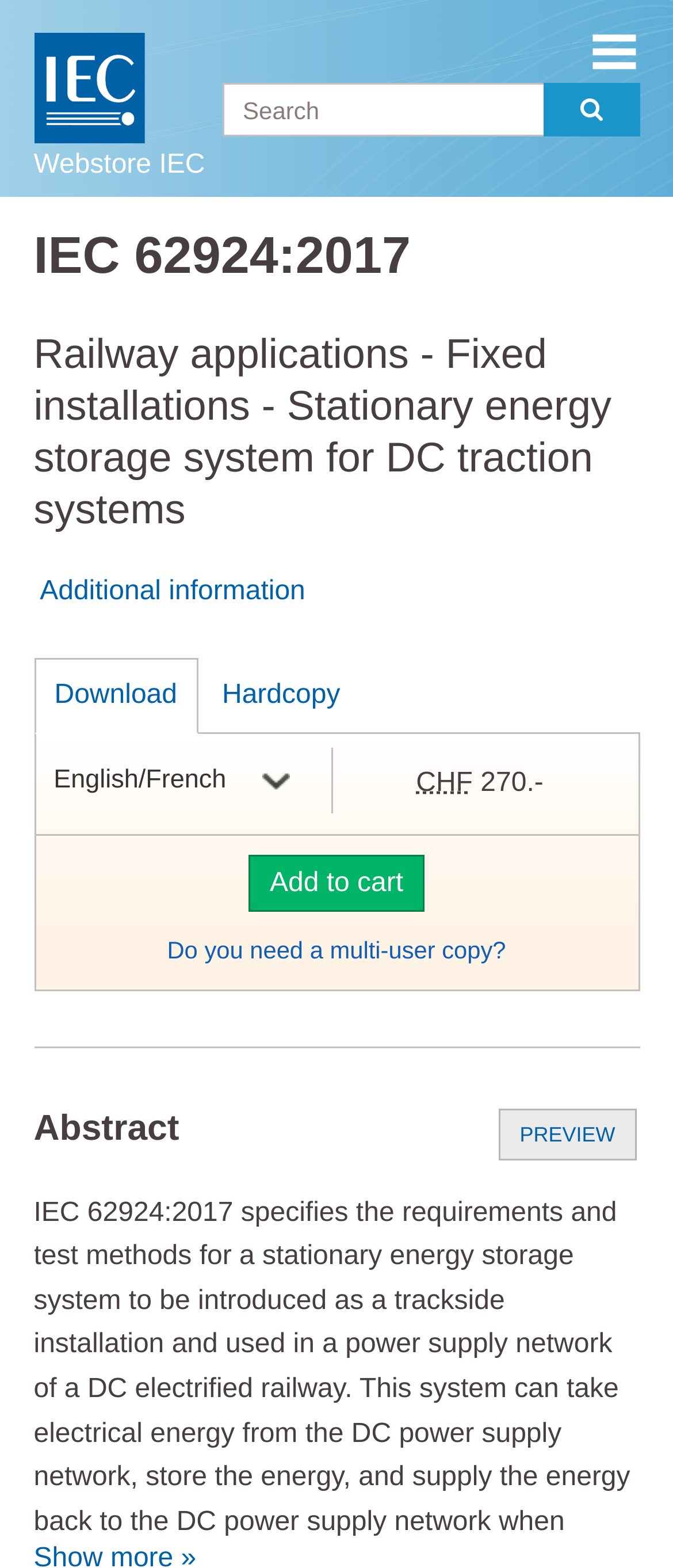What is the title of the standard described on this page?
Respond to the question with a single word or phrase according to the image.

IEC 62924:2017